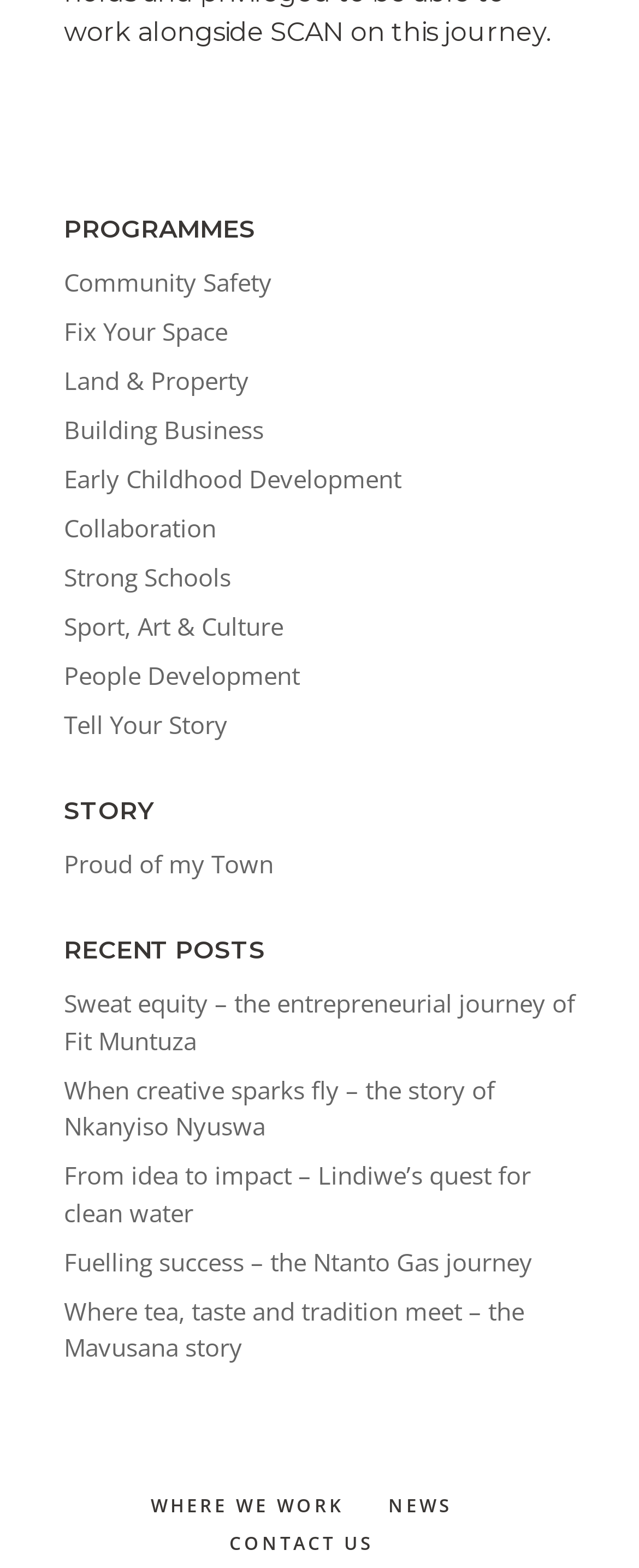How many stories are there under the 'STORY' heading?
From the image, provide a succinct answer in one word or a short phrase.

1